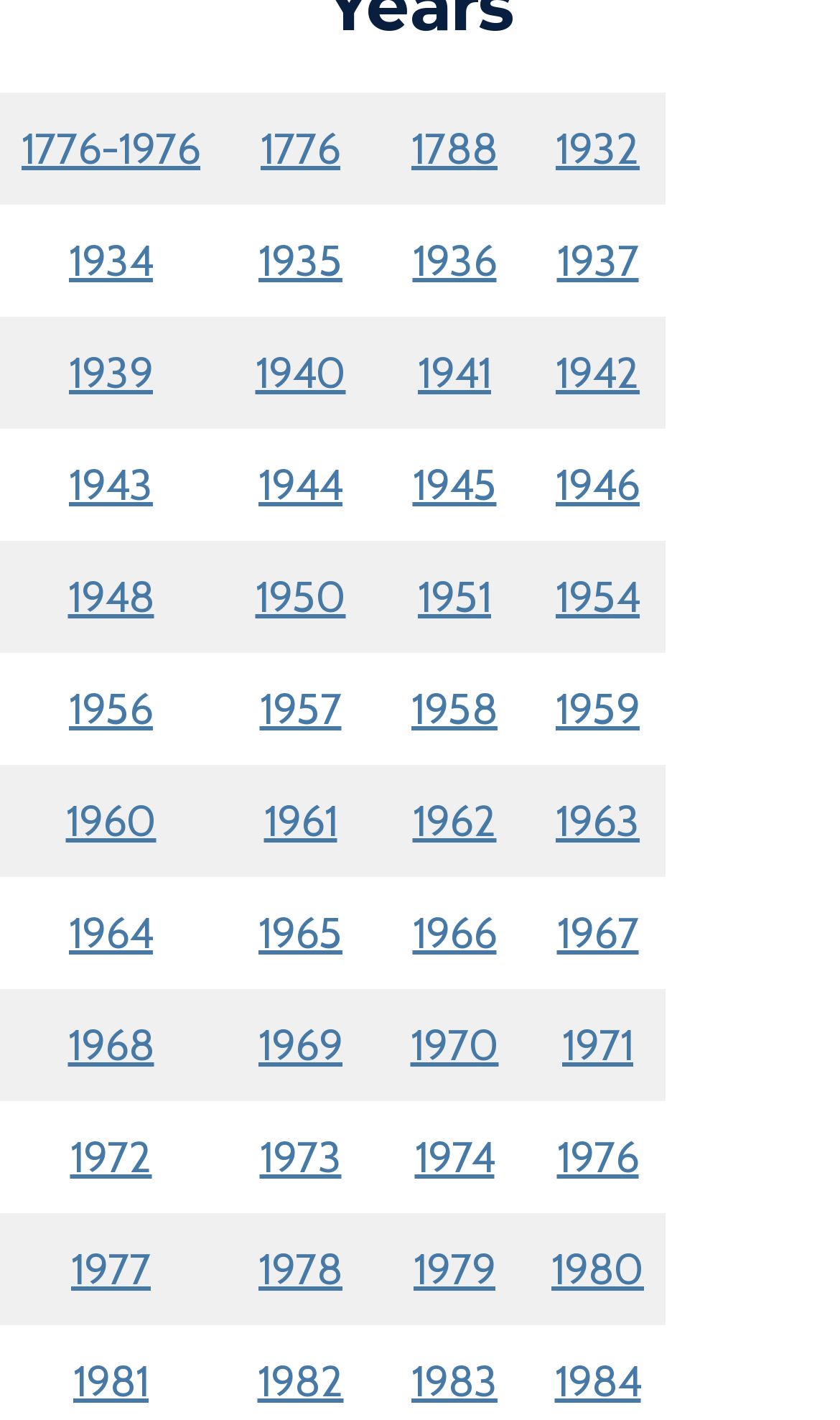What is the year in the first grid cell?
Using the image as a reference, answer with just one word or a short phrase.

1776